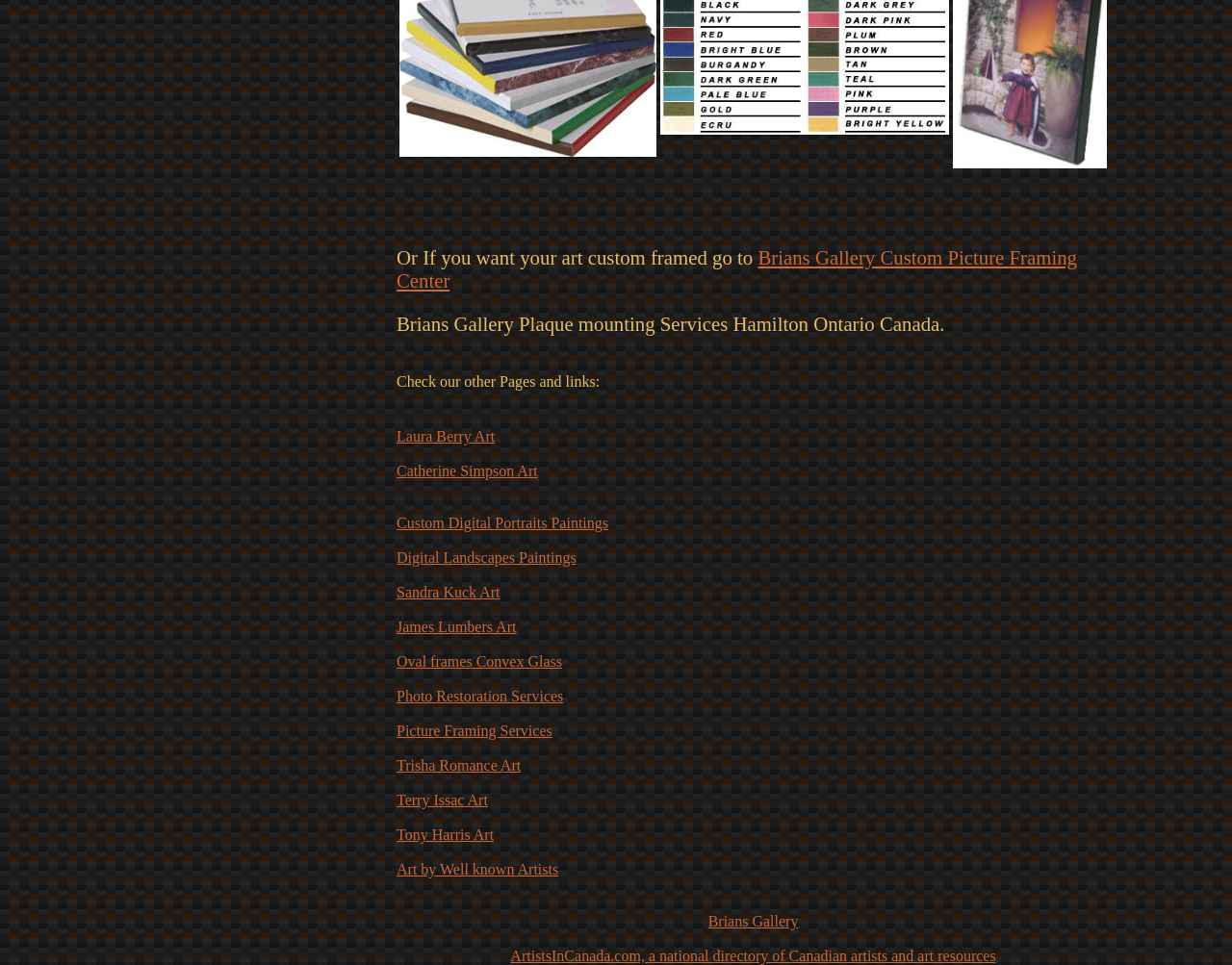Bounding box coordinates are specified in the format (top-left x, top-left y, bottom-right x, bottom-right y). All values are floating point numbers bounded between 0 and 1. Please provide the bounding box coordinate of the region this sentence describes: Copyright

None